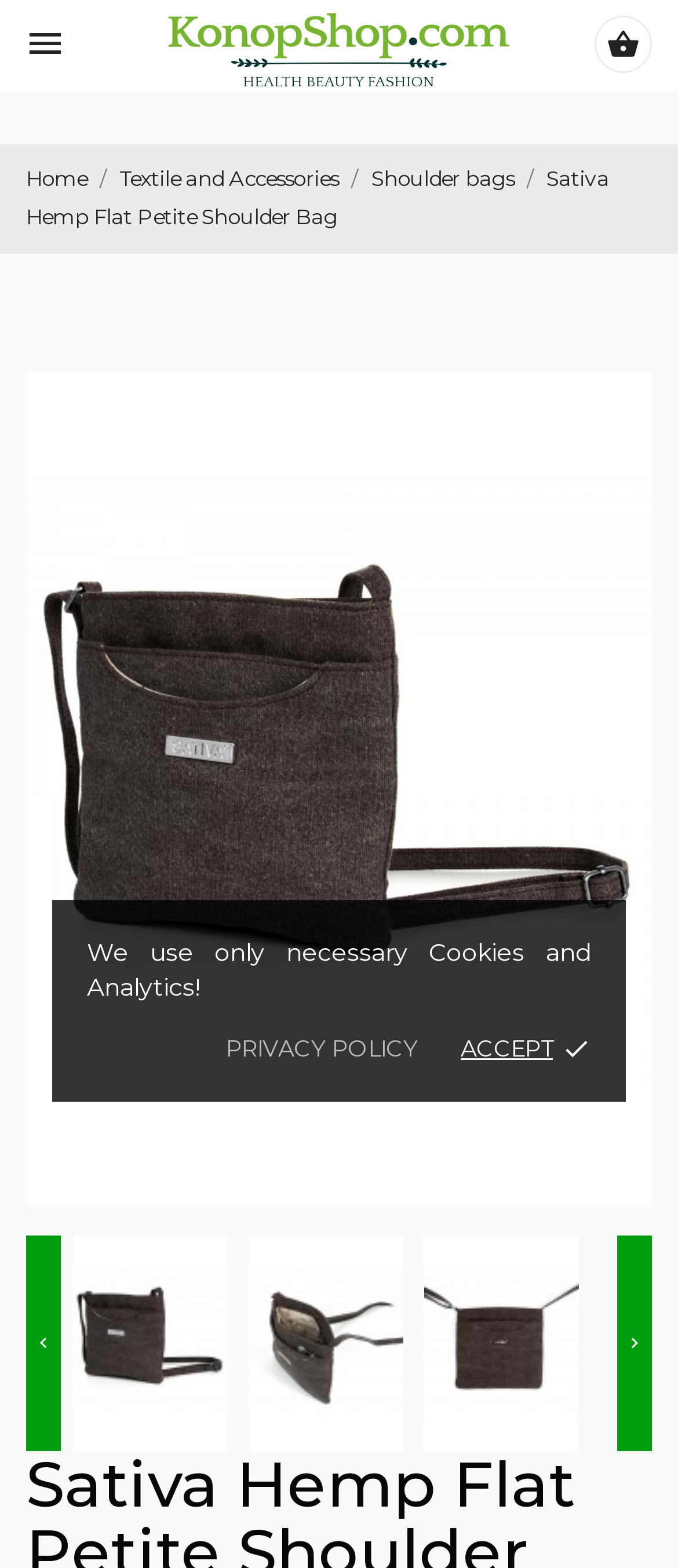Answer the question below using just one word or a short phrase: 
What is the website's name?

Конопшоп